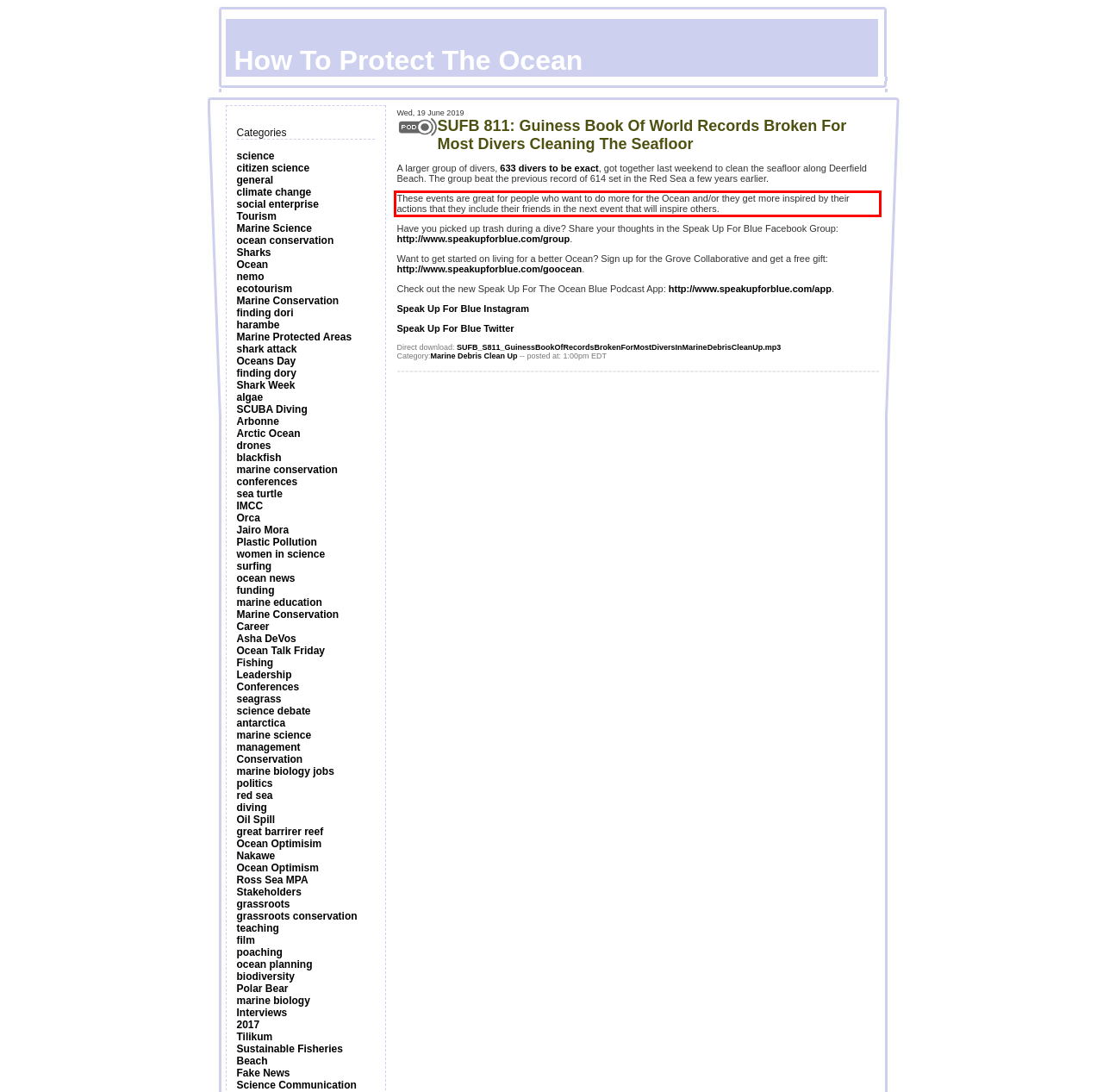Analyze the red bounding box in the provided webpage screenshot and generate the text content contained within.

These events are great for people who want to do more for the Ocean and/or they get more inspired by their actions that they include their friends in the next event that will inspire others.